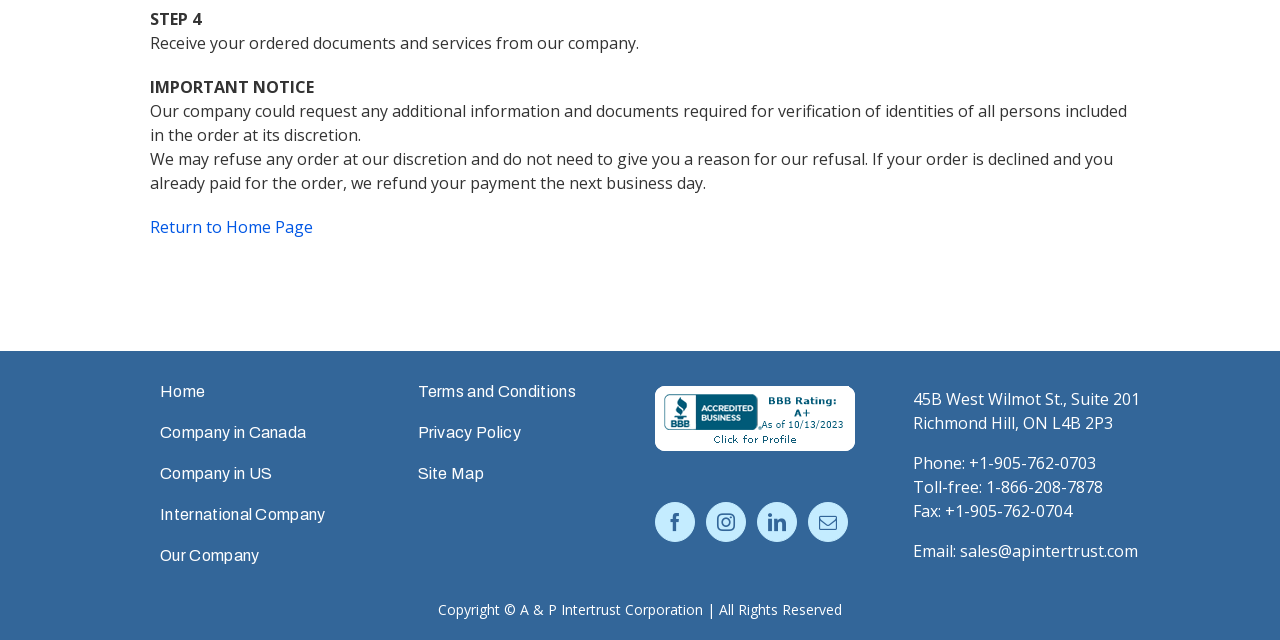Provide the bounding box coordinates for the UI element that is described as: "Home".

[0.109, 0.581, 0.286, 0.645]